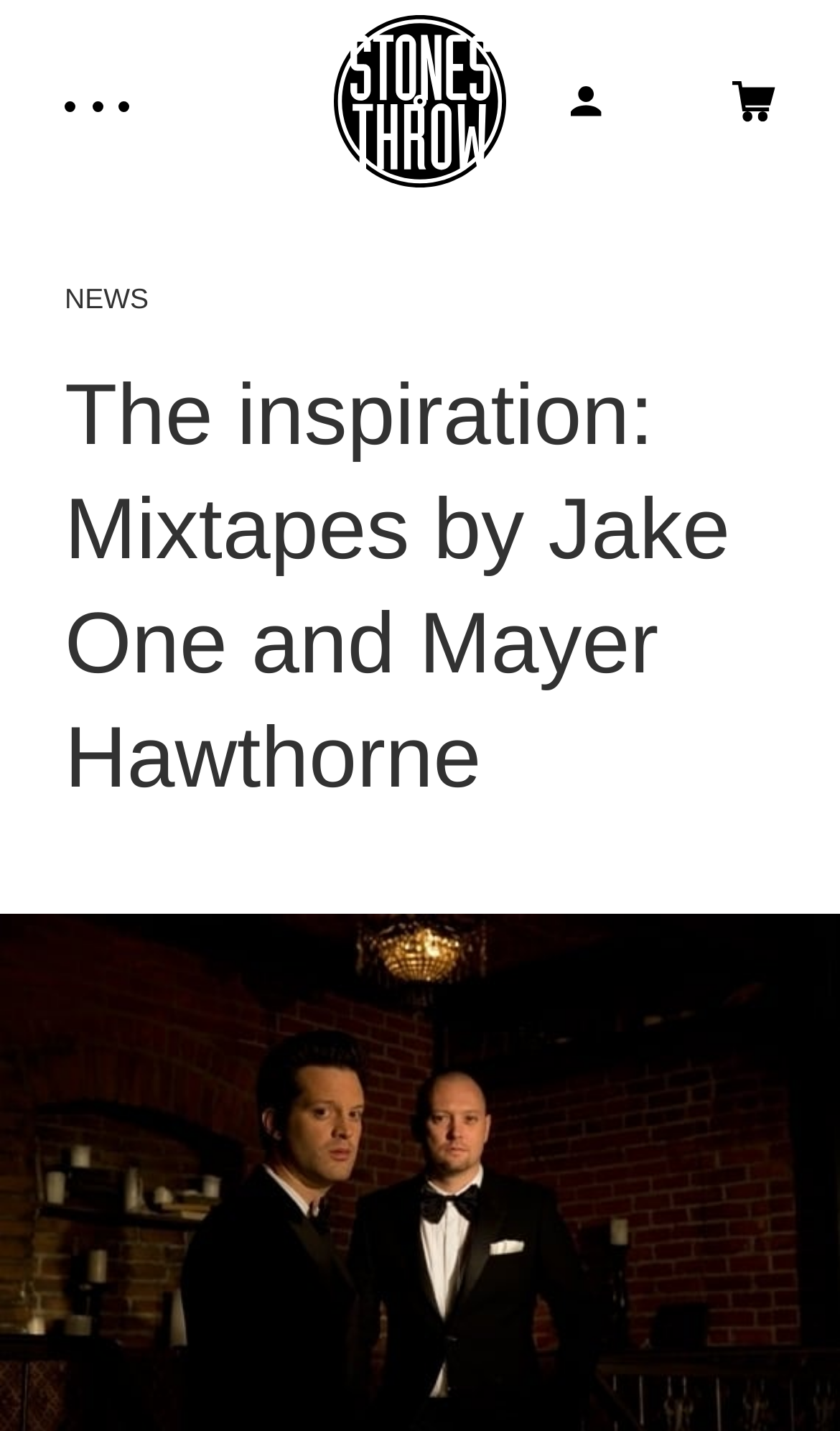Identify and generate the primary title of the webpage.

The inspiration: Mixtapes by Jake One and Mayer Hawthorne